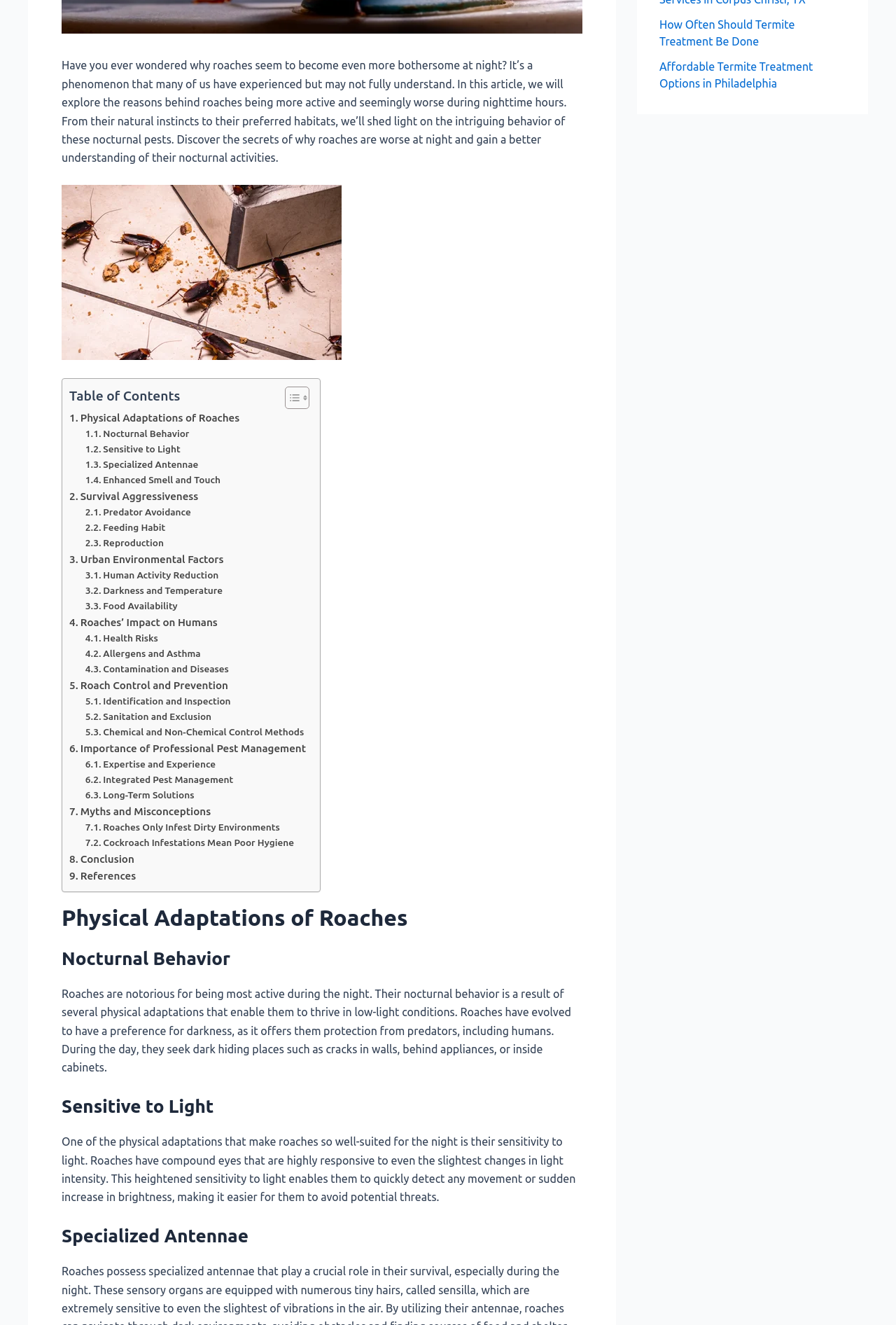Return the bounding box coordinates of the UI element that corresponds to this description: "Follow us on twitter". The coordinates must be given as four float numbers in the range of 0 and 1, [left, top, right, bottom].

None